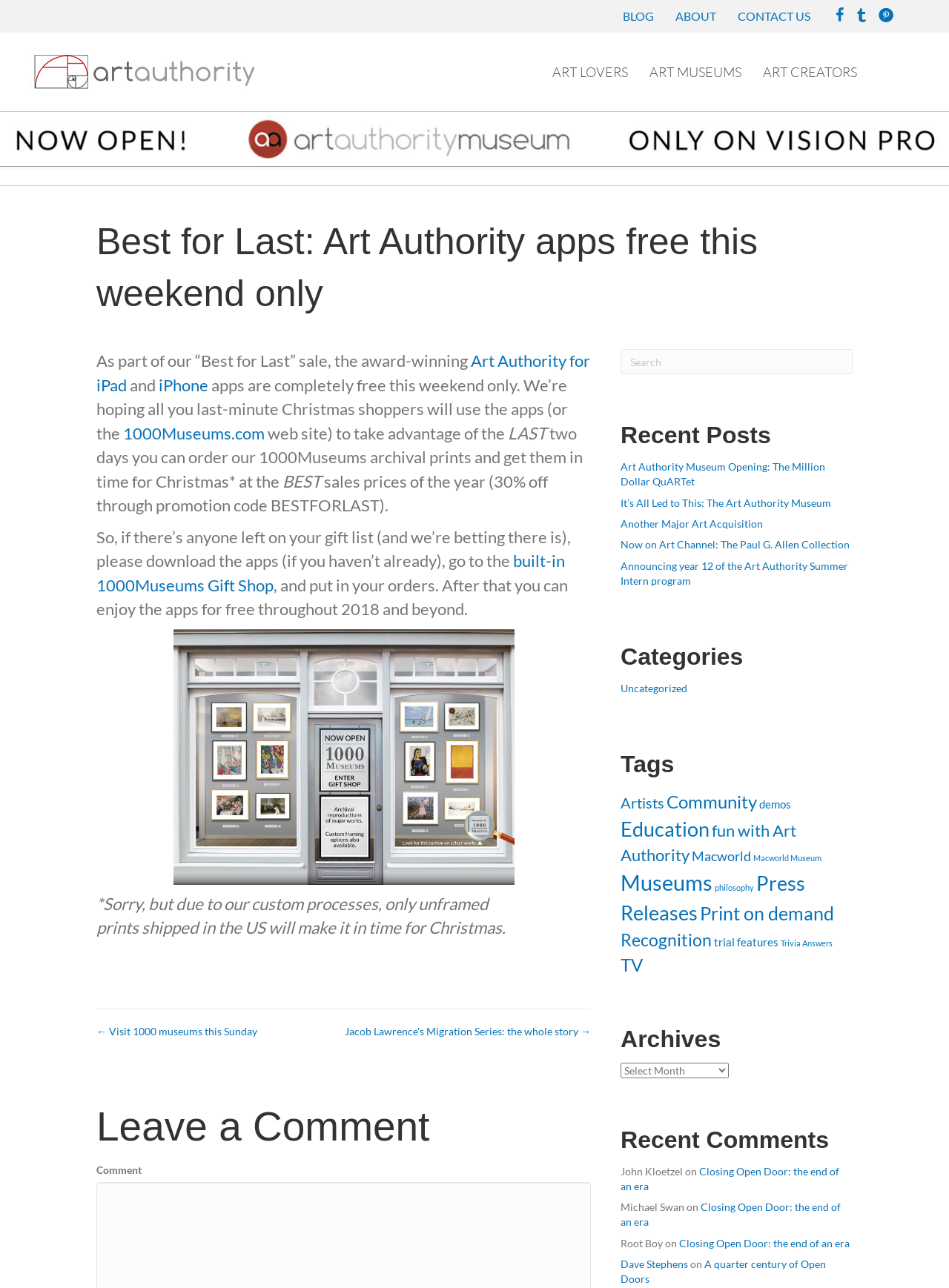Identify the bounding box for the UI element that is described as follows: "built-in 1000Museums Gift Shop".

[0.102, 0.428, 0.595, 0.462]